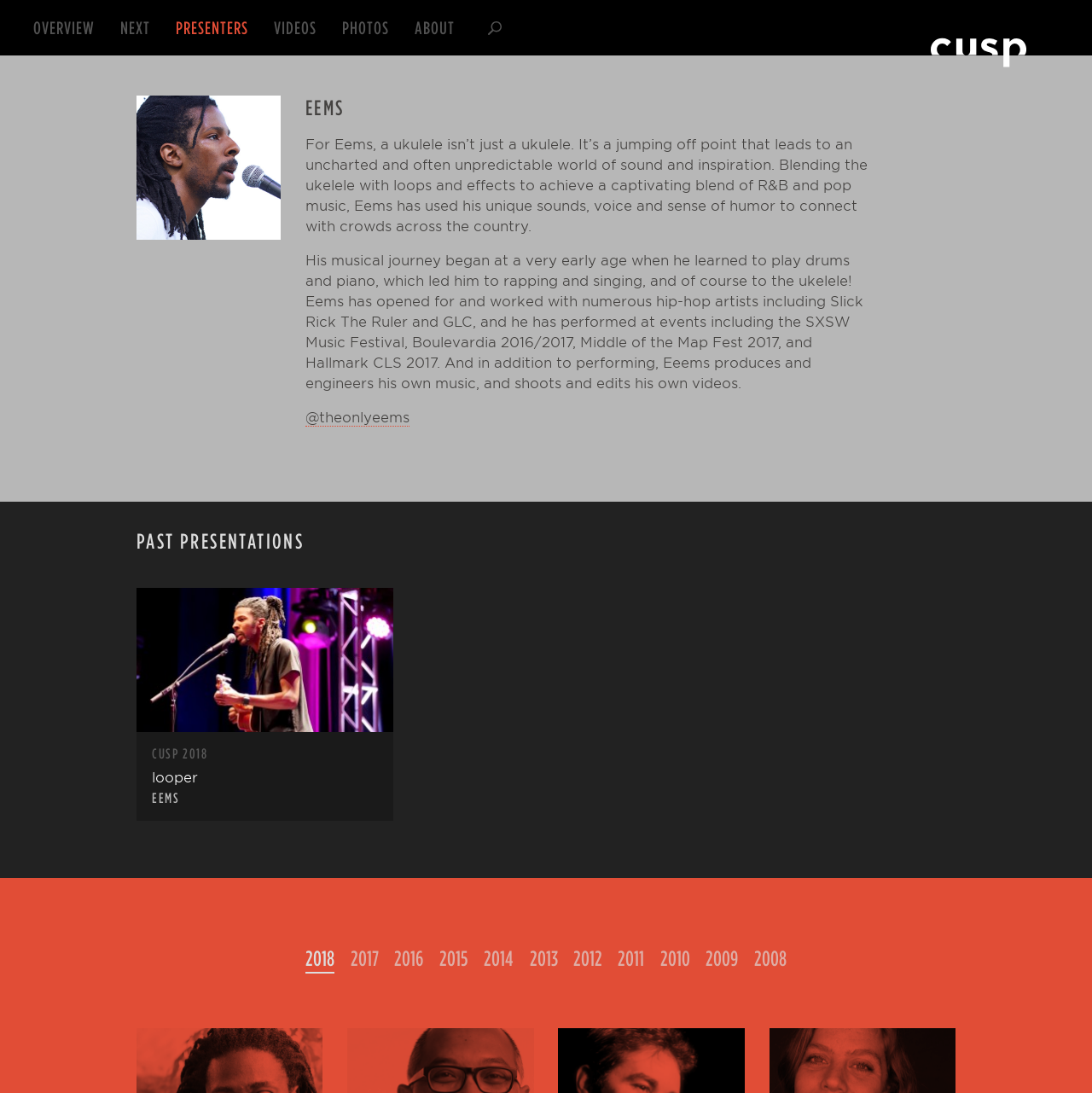Mark the bounding box of the element that matches the following description: "Cusp 2018 looper Eems".

[0.125, 0.537, 0.36, 0.75]